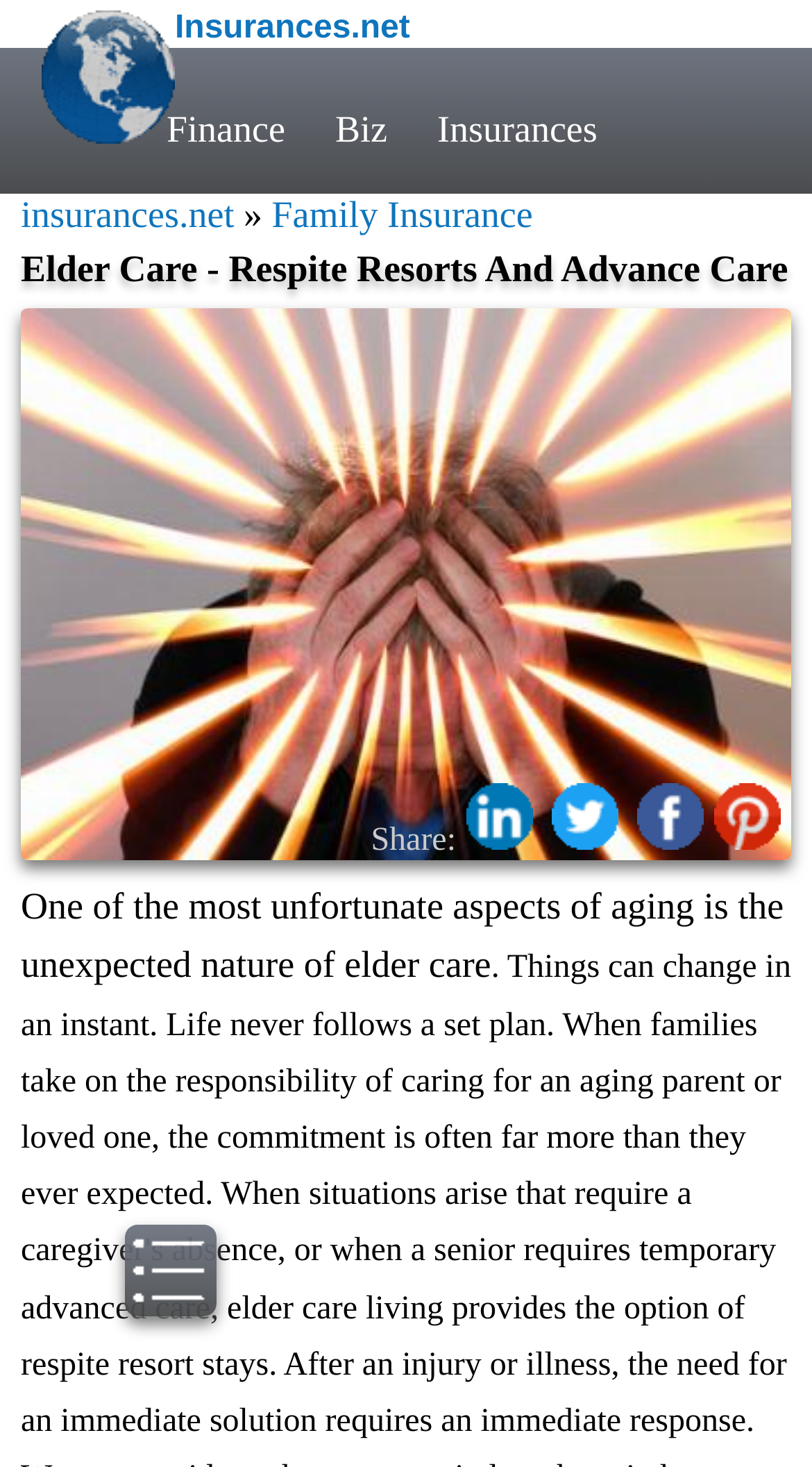Identify the bounding box for the described UI element. Provide the coordinates in (top-left x, top-left y, bottom-right x, bottom-right y) format with values ranging from 0 to 1: parent_node: Share:

[0.574, 0.534, 0.656, 0.579]